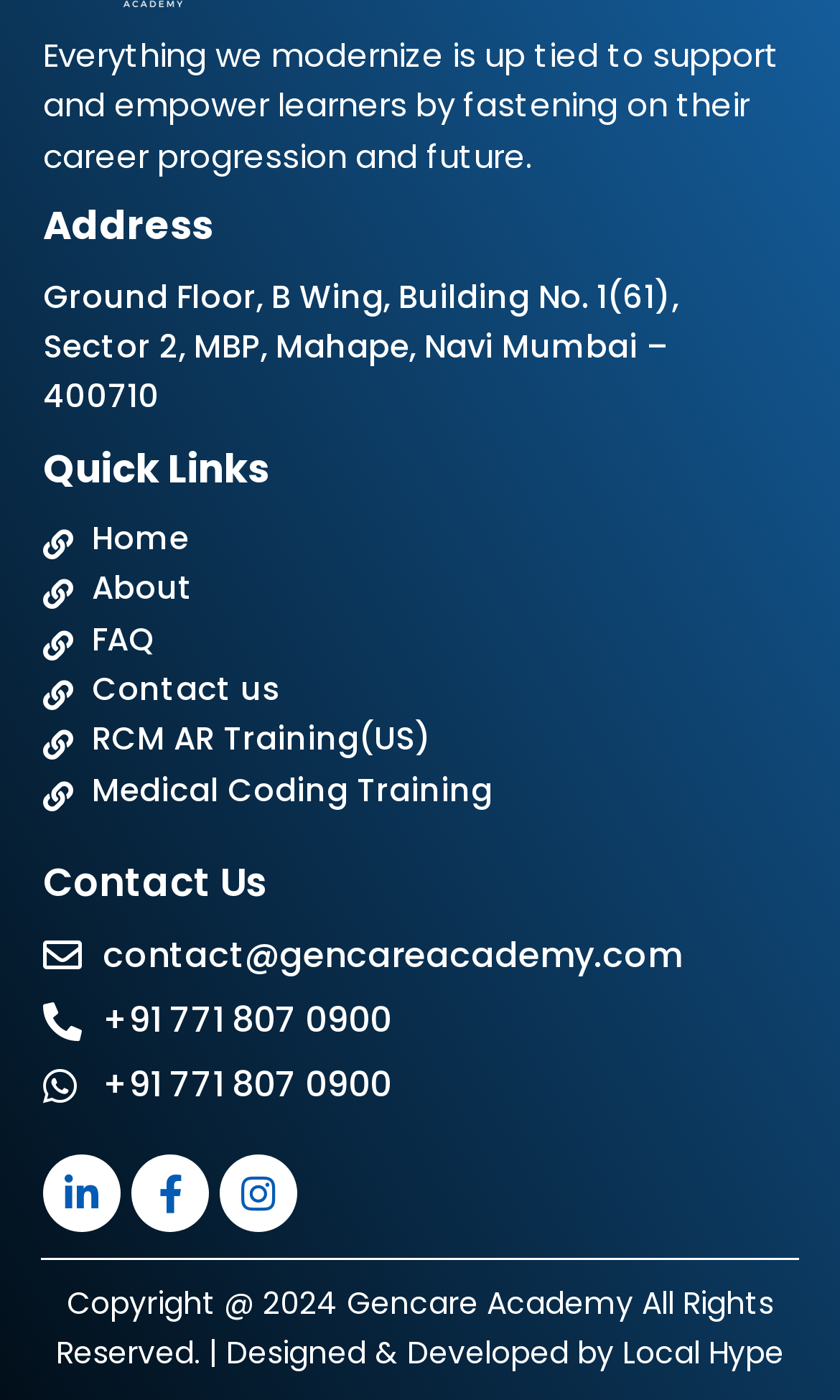Please provide the bounding box coordinates for the element that needs to be clicked to perform the instruction: "Check Copyright information". The coordinates must consist of four float numbers between 0 and 1, formatted as [left, top, right, bottom].

[0.067, 0.915, 0.921, 0.982]